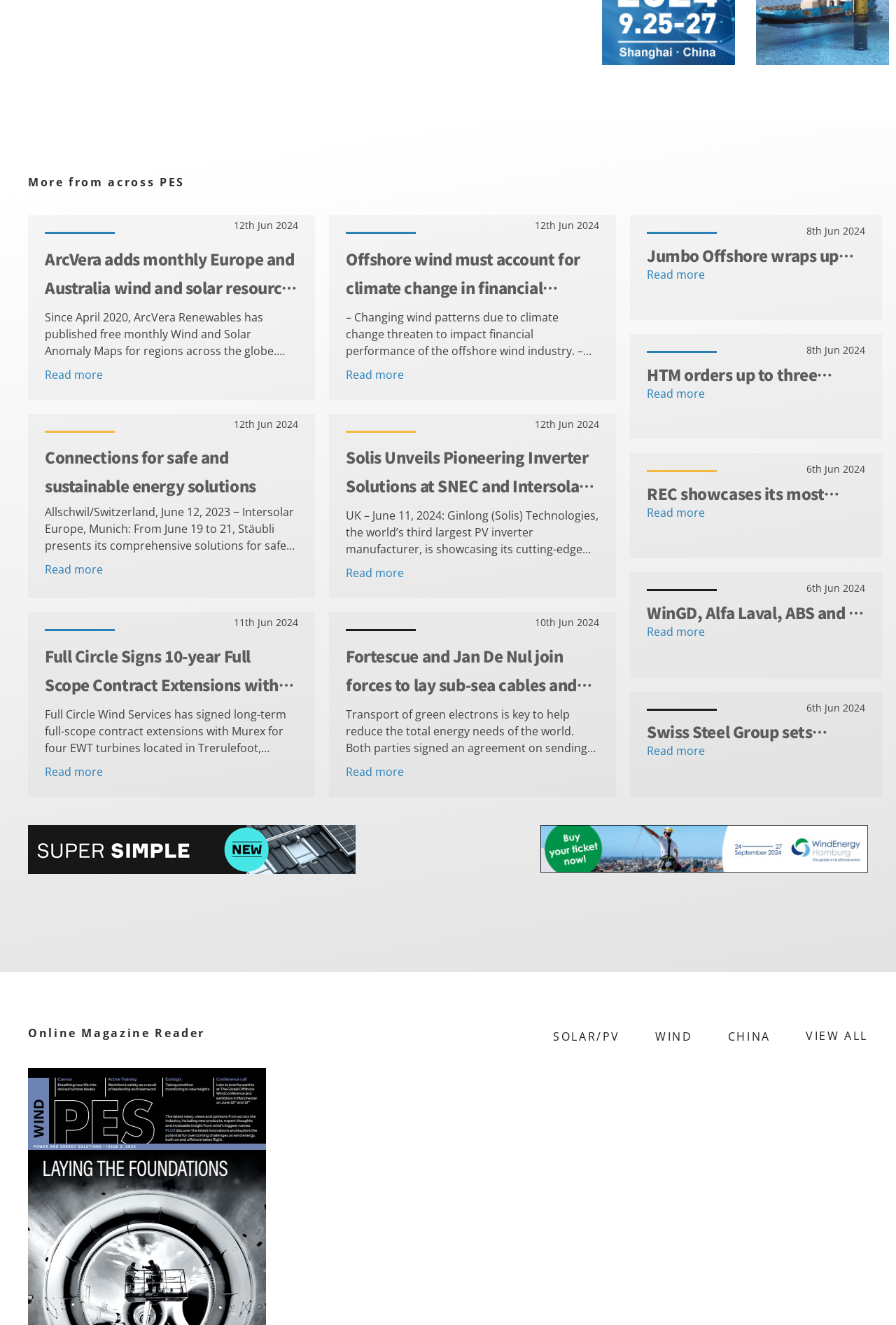Bounding box coordinates are specified in the format (top-left x, top-left y, bottom-right x, bottom-right y). All values are floating point numbers bounded between 0 and 1. Please provide the bounding box coordinate of the region this sentence describes: China

[0.812, 0.776, 0.86, 0.79]